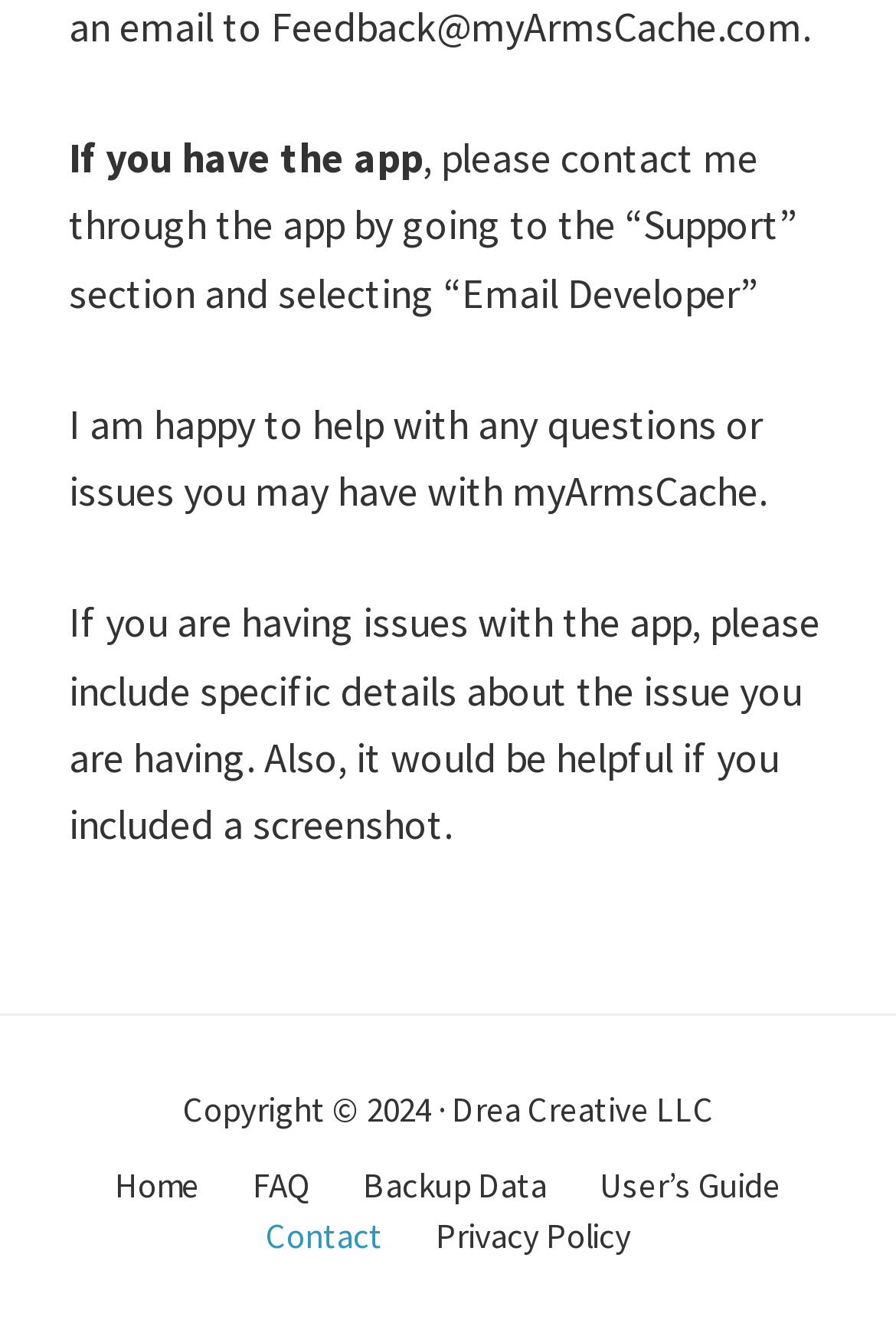Identify the bounding box of the UI component described as: "Privacy Policy".

[0.486, 0.909, 0.704, 0.948]